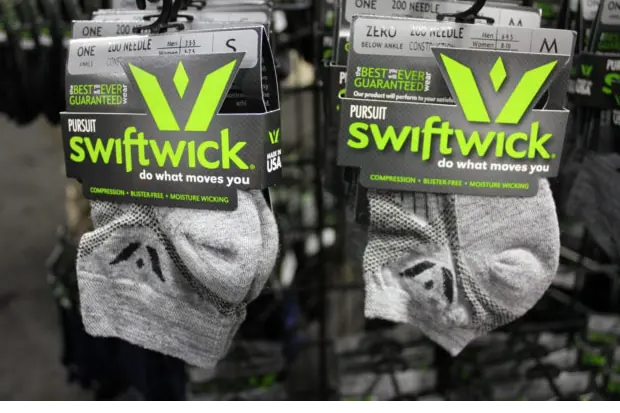Create a detailed narrative of what is happening in the image.

The image showcases a pair of Swiftwick compression socks displayed at an event, highlighting the brand's commitment to quality and performance. The socks, part of the Swiftwick Pursuit line, are designed with features that promote compression and moisture-wicking, ensuring comfort and blister-free wear. Each sock is prominently branded with the Swiftwick logo, emphasizing that they are made in the U.S.A. This particular display includes details such as size and type, providing potential customers with comprehensive information about their options. The combination of technical specifications and eye-catching design makes these socks a popular choice among athletes seeking performance-enhancing gear.